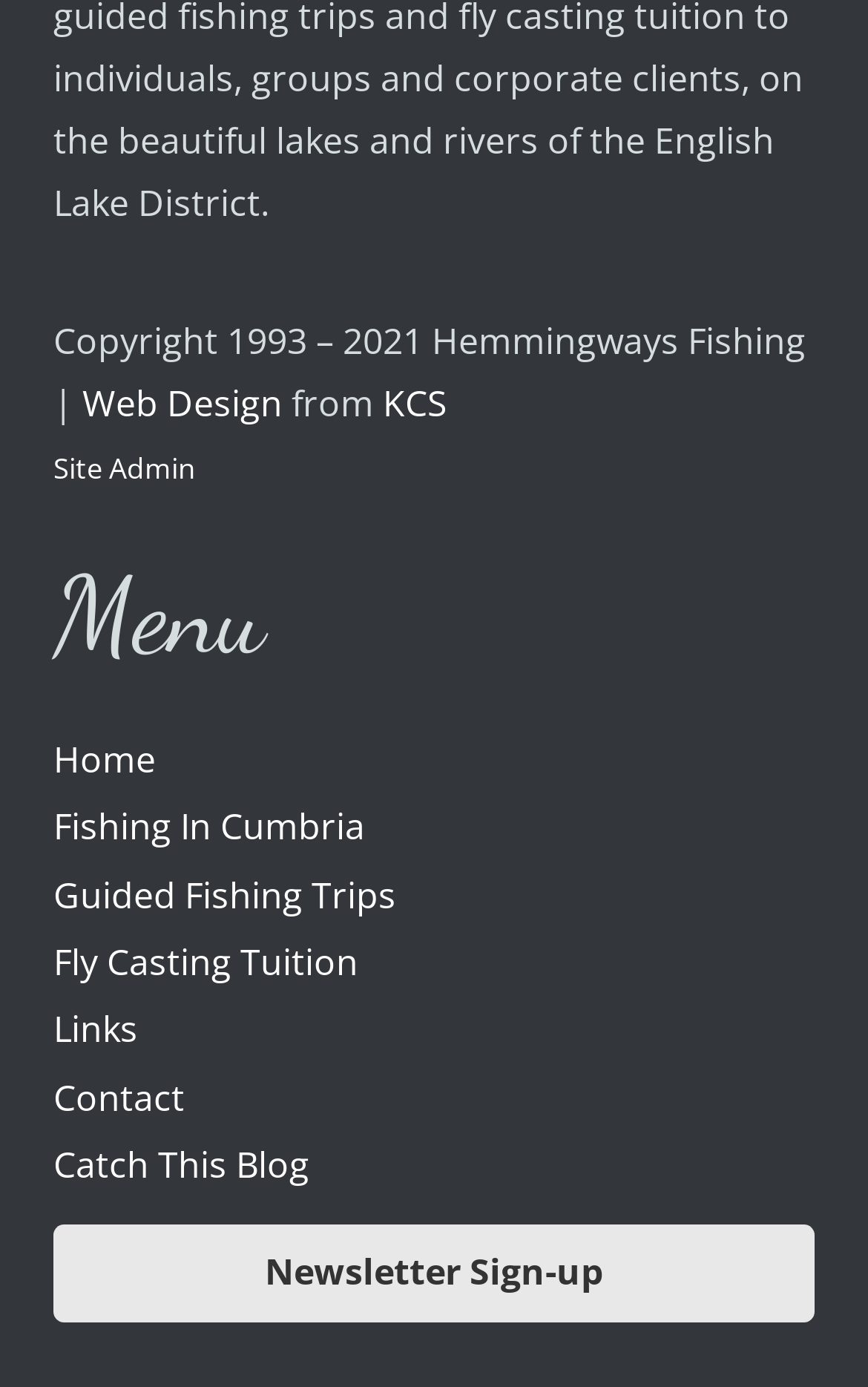Provide your answer to the question using just one word or phrase: How many links are there in the menu section?

8